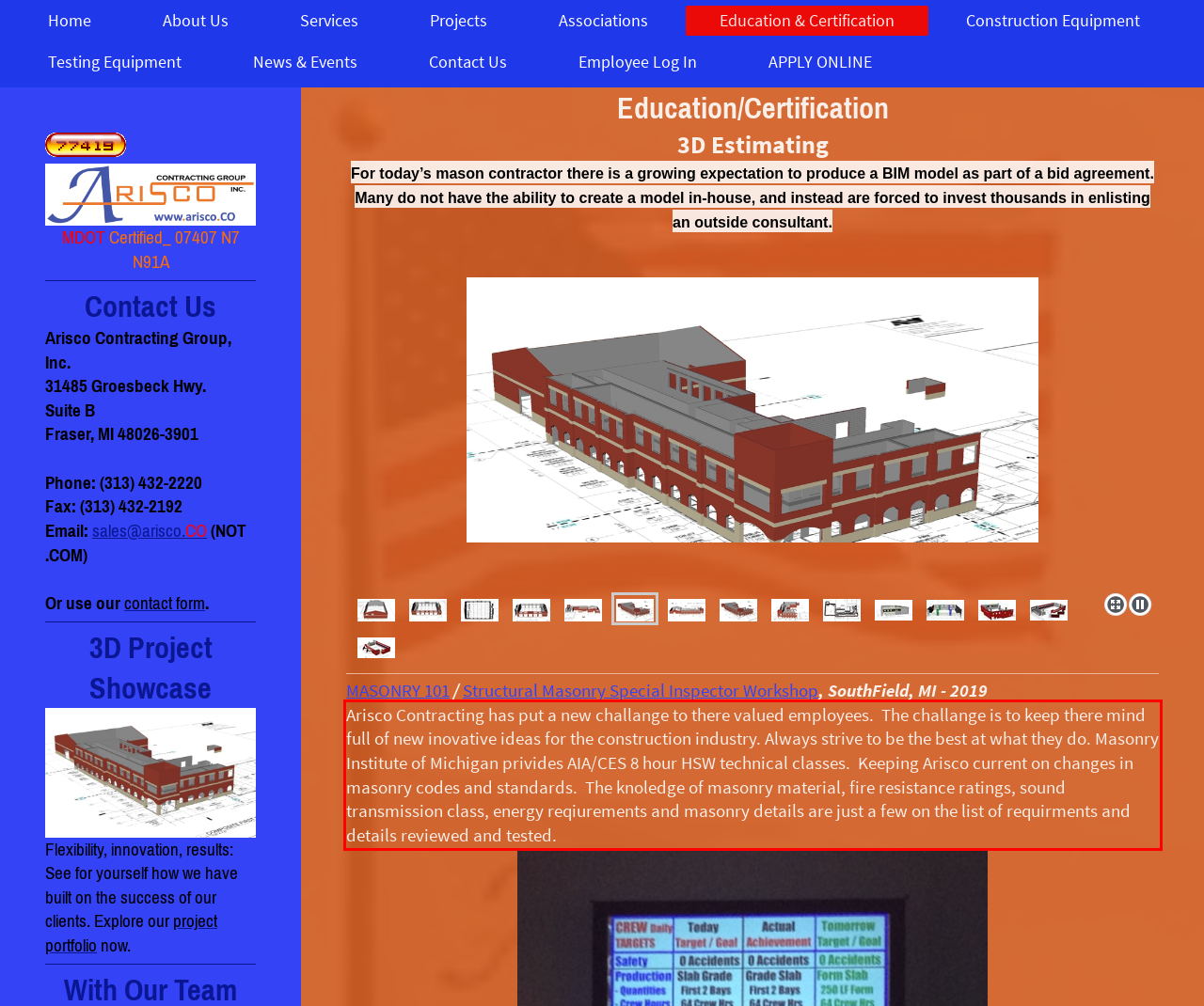Please identify the text within the red rectangular bounding box in the provided webpage screenshot.

Arisco Contracting has put a new challange to there valued employees. The challange is to keep there mind full of new inovative ideas for the construction industry. Always strive to be the best at what they do. Masonry Institute of Michigan privides AIA/CES 8 hour HSW technical classes. Keeping Arisco current on changes in masonry codes and standards. The knoledge of masonry material, fire resistance ratings, sound transmission class, energy reqiurements and masonry details are just a few on the list of requirments and details reviewed and tested.